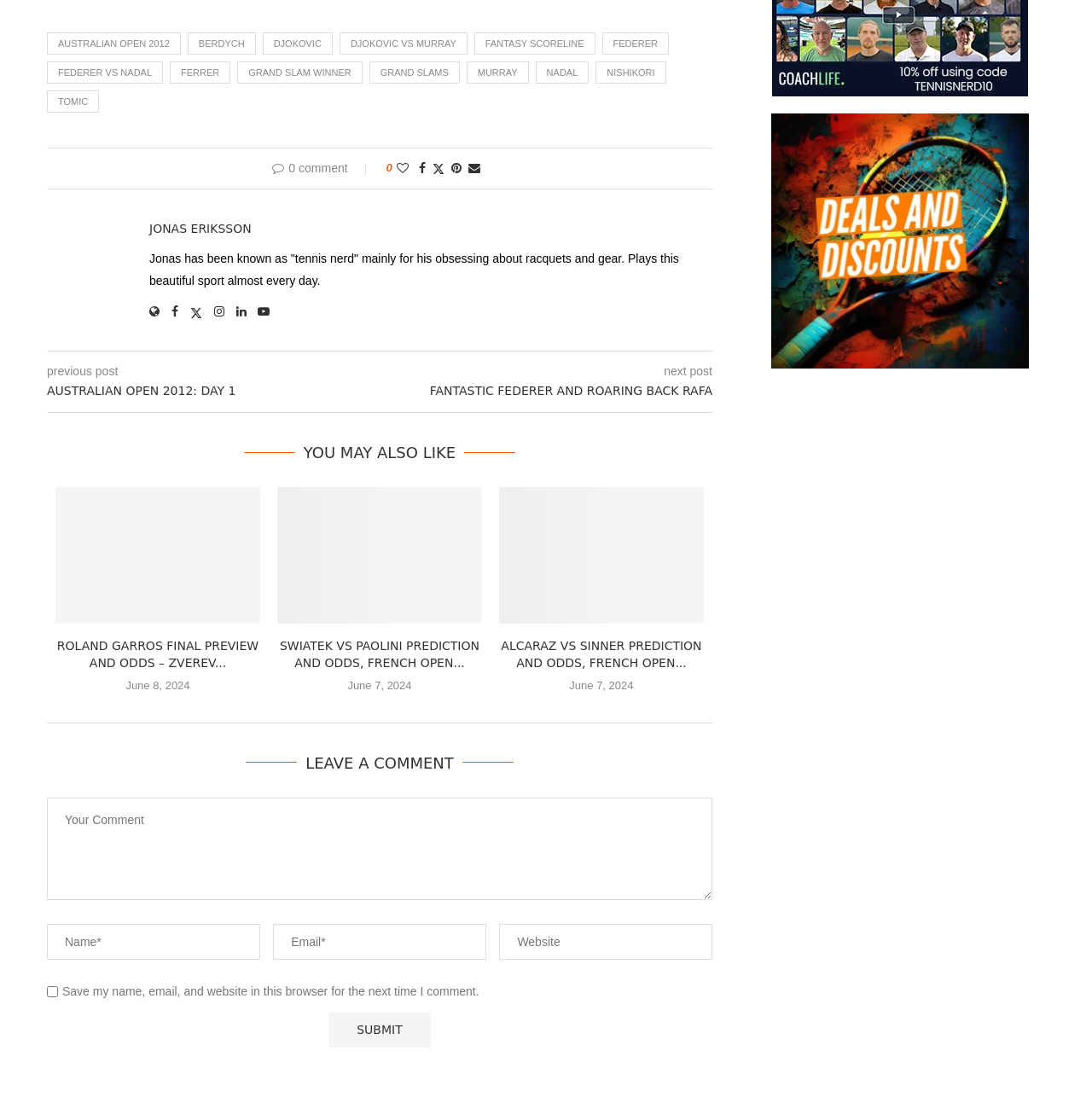Using the given element description, provide the bounding box coordinates (top-left x, top-left y, bottom-right x, bottom-right y) for the corresponding UI element in the screenshot: name="submit" value="Submit"

[0.301, 0.913, 0.395, 0.945]